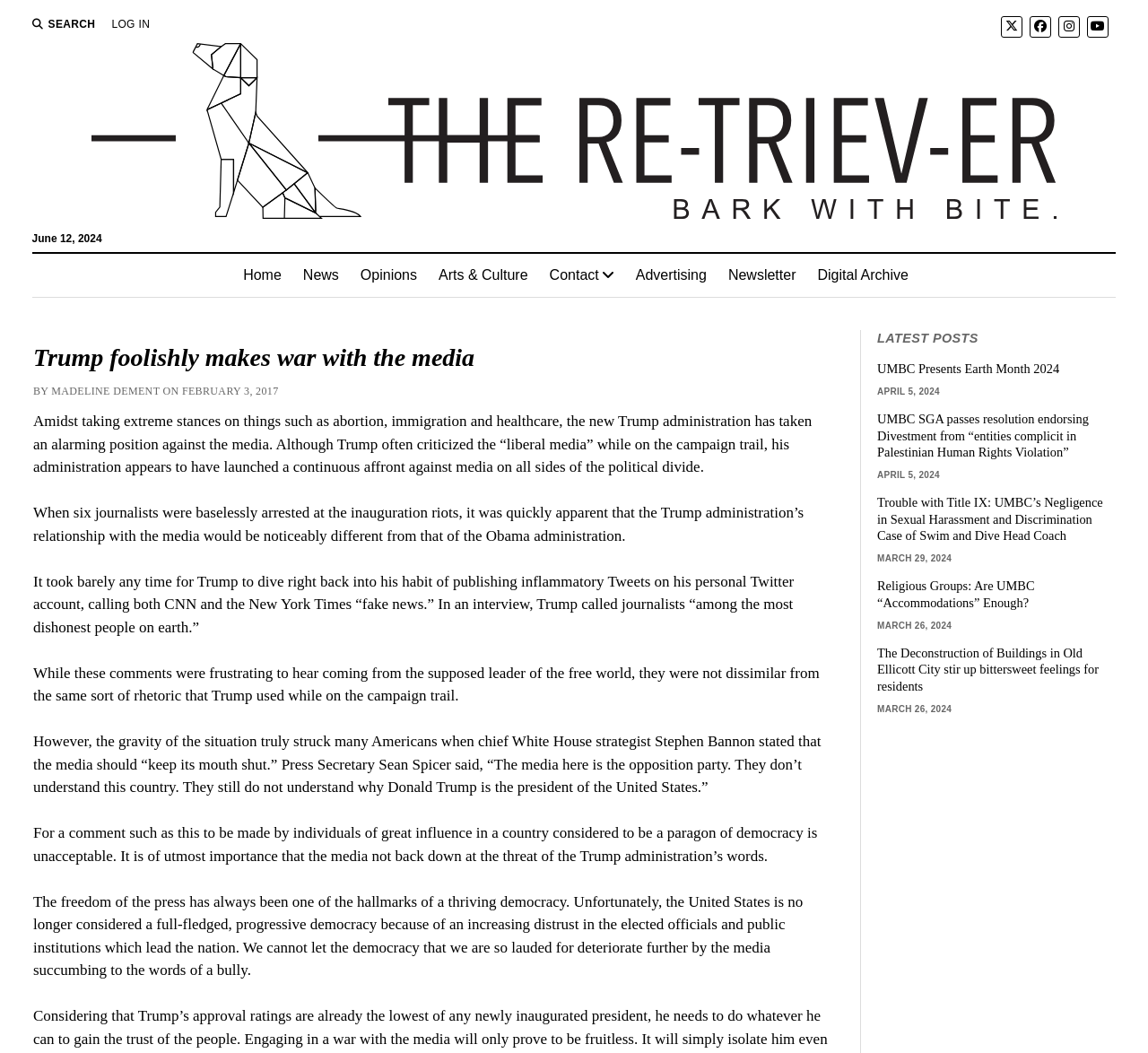Given the description of the UI element: "Search", predict the bounding box coordinates in the form of [left, top, right, bottom], with each value being a float between 0 and 1.

[0.028, 0.015, 0.083, 0.031]